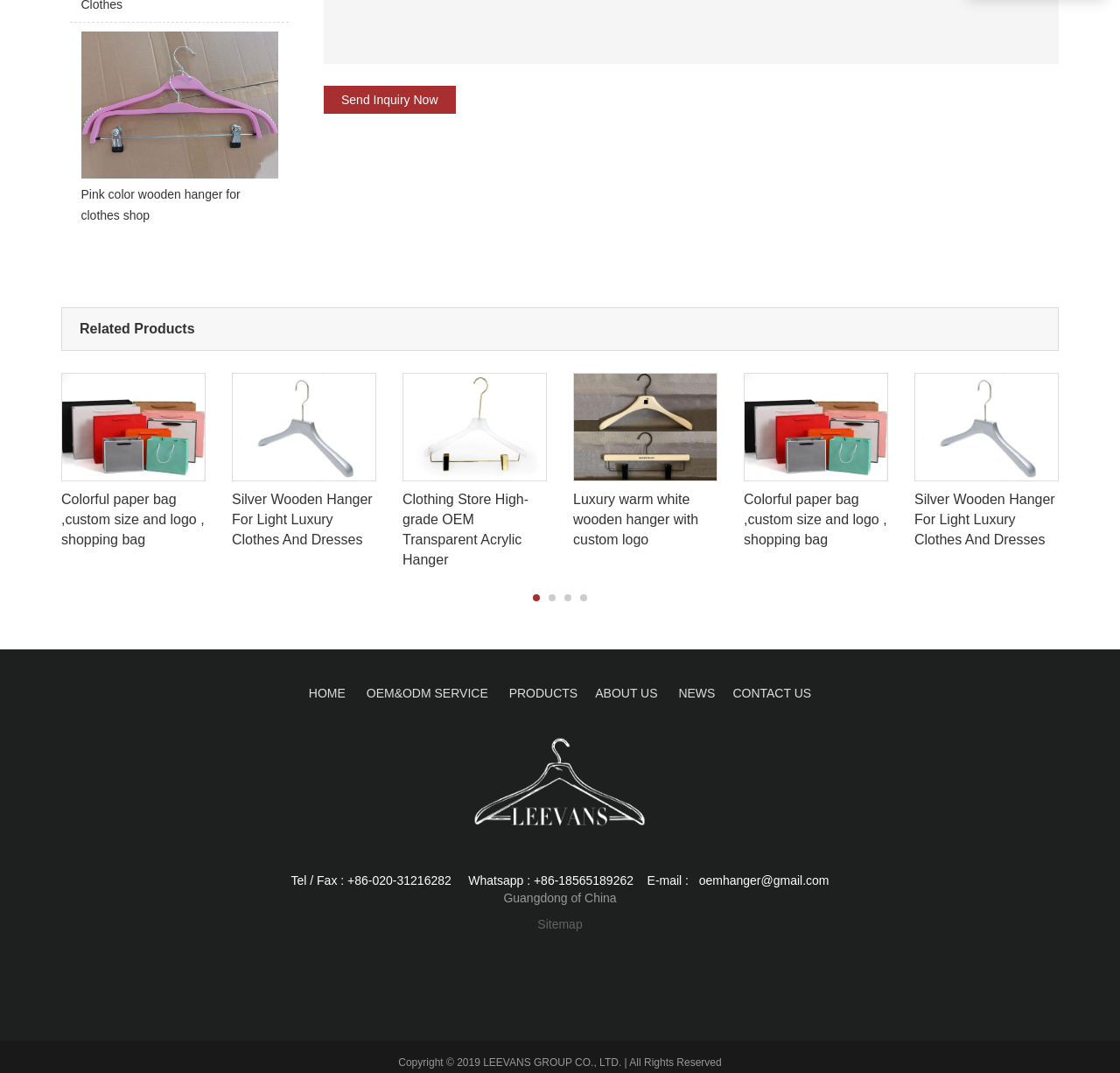What is the purpose of the 'Send Inquiry Now' button?
Look at the screenshot and give a one-word or phrase answer.

To send an inquiry